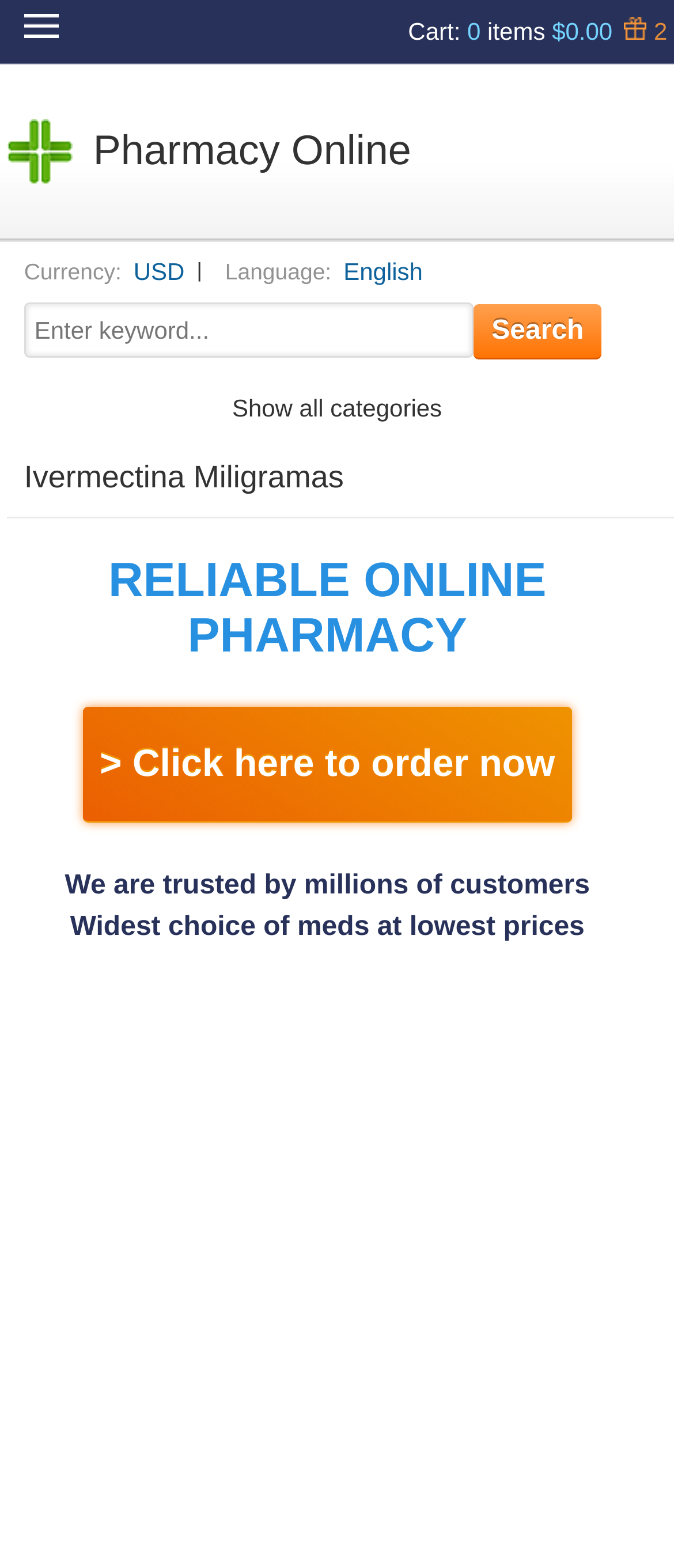Please give a succinct answer using a single word or phrase:
What is the purpose of the textbox at the top?

Search